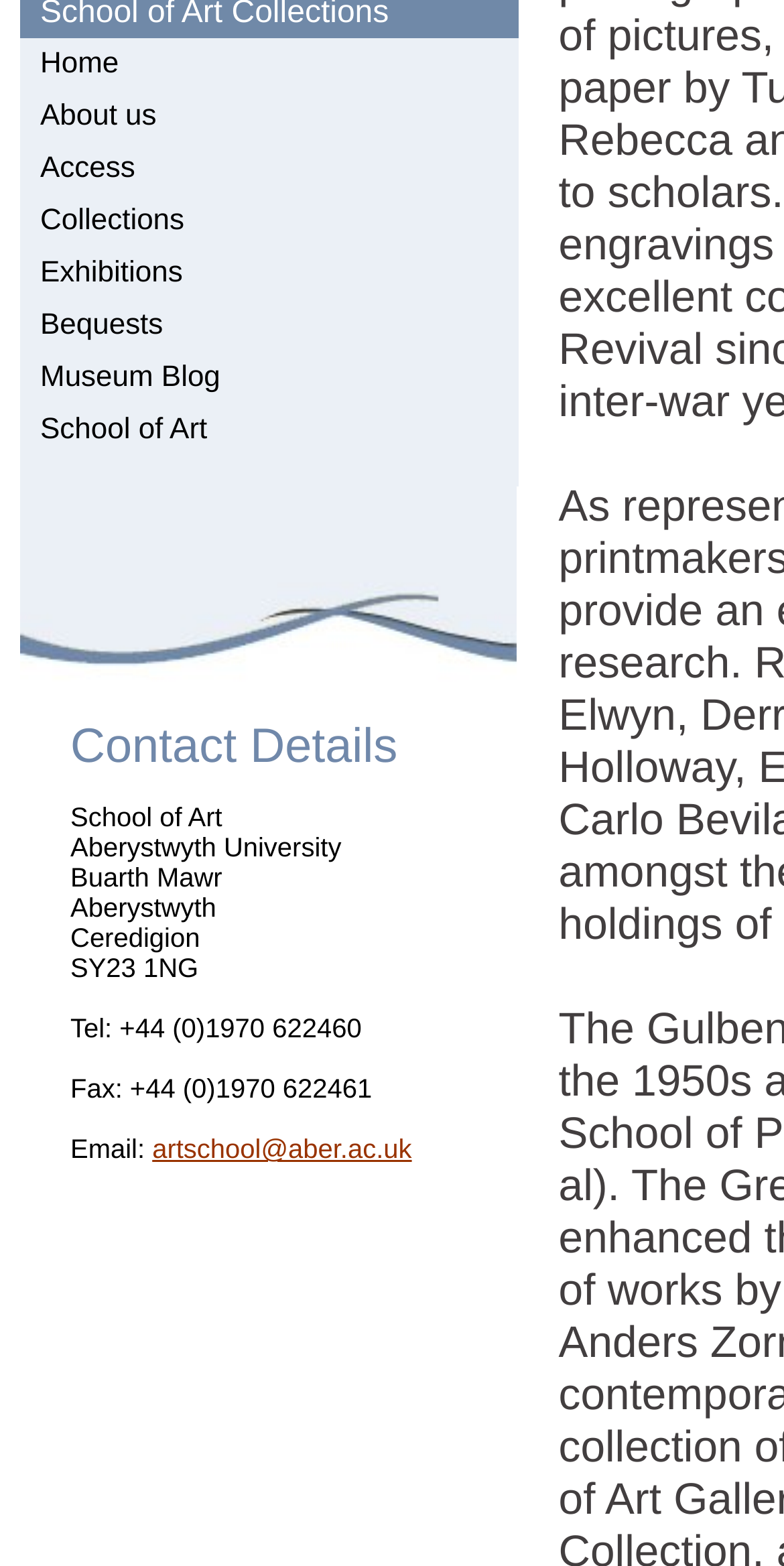Given the element description, predict the bounding box coordinates in the format (top-left x, top-left y, bottom-right x, bottom-right y). Make sure all values are between 0 and 1. Here is the element description: Access

[0.051, 0.098, 0.172, 0.118]